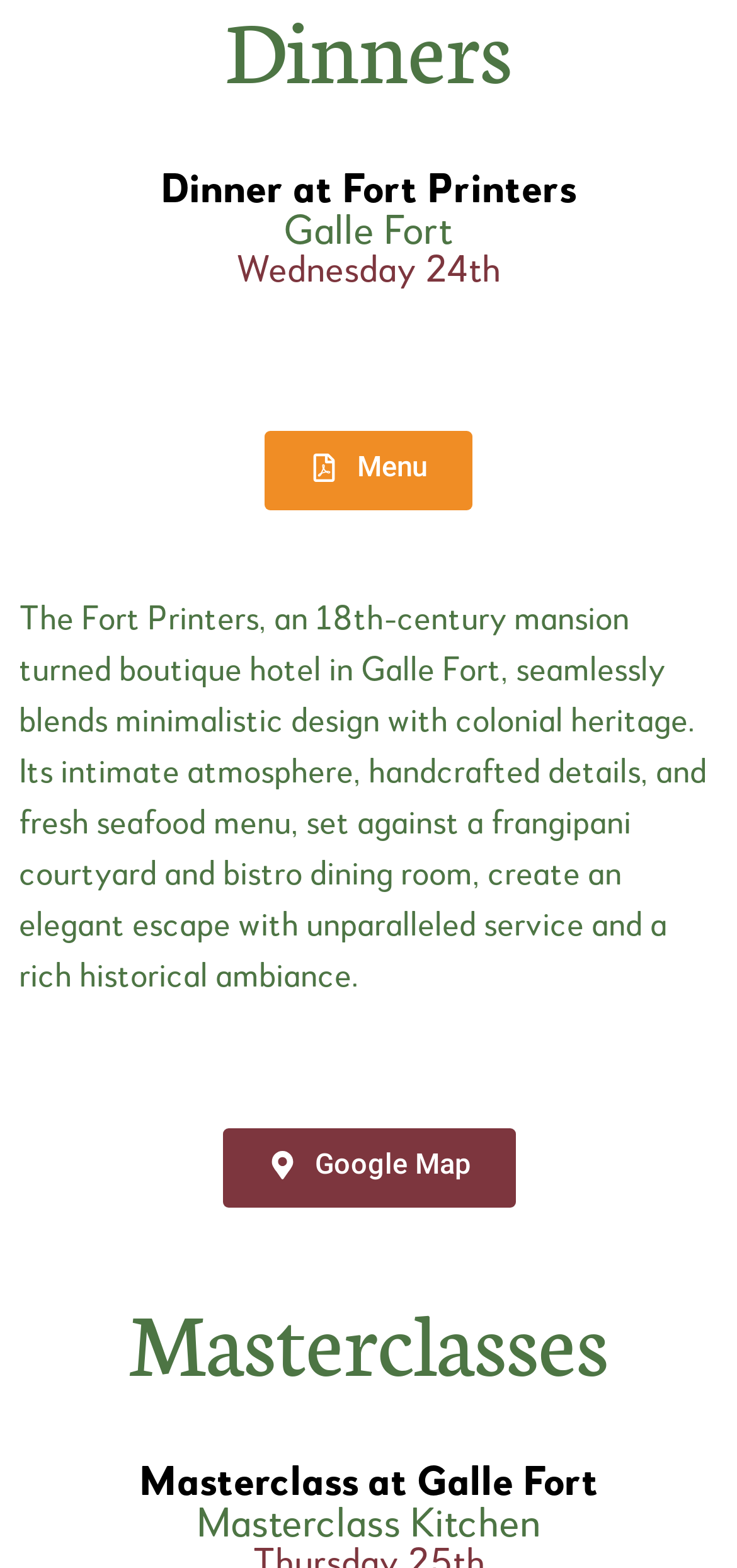Based on the image, please elaborate on the answer to the following question:
What can be found in the courtyard?

The answer can be found in the StaticText element with the description 'The Fort Printers, an 18th-century mansion turned boutique hotel in Galle Fort, seamlessly blends minimalistic design with colonial heritage...'. The description mentions that the hotel has a 'frangipani courtyard', indicating that frangipani can be found in the courtyard.